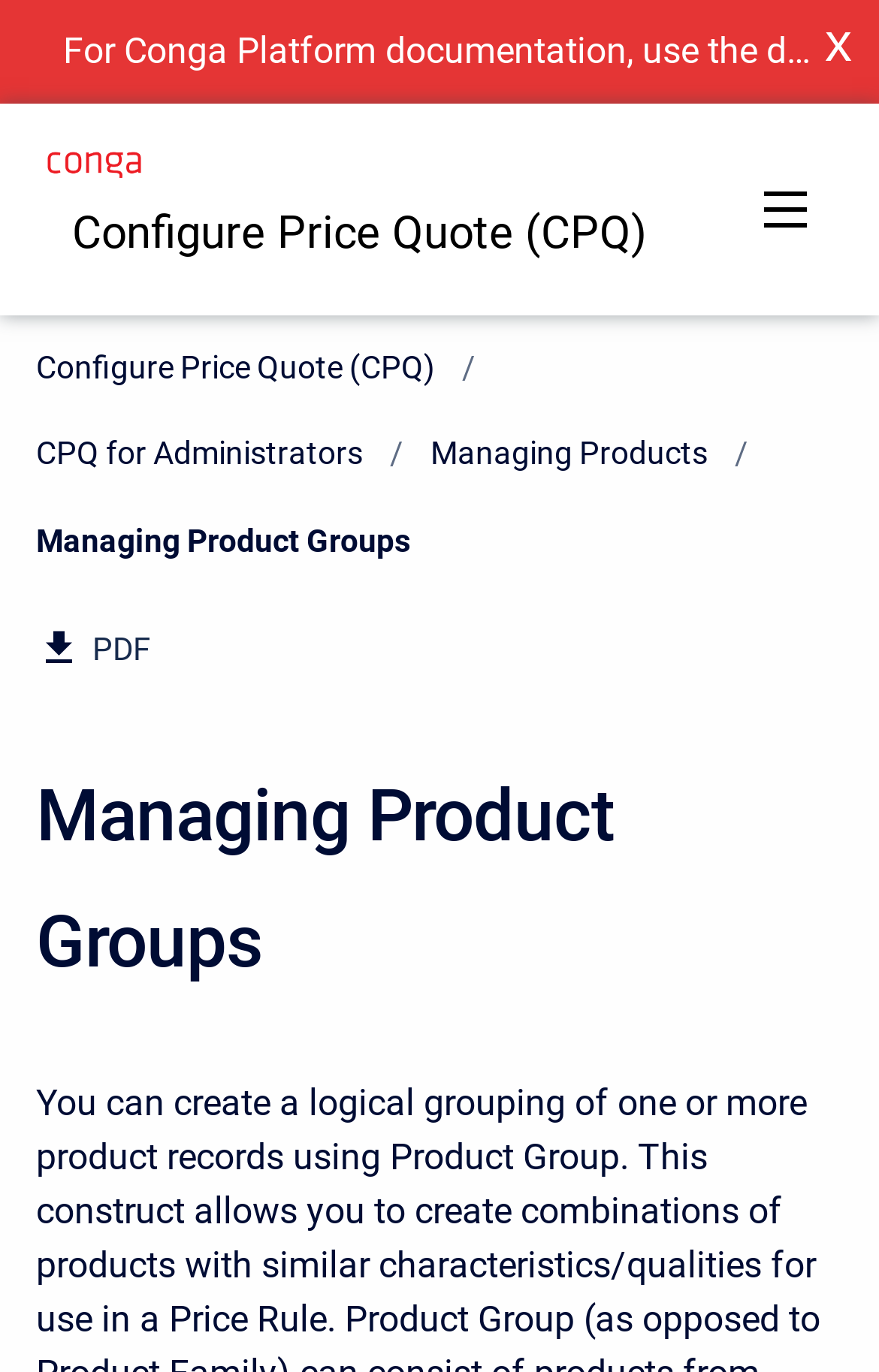Find the bounding box coordinates for the element that must be clicked to complete the instruction: "Open navigation menu". The coordinates should be four float numbers between 0 and 1, indicated as [left, top, right, bottom].

[0.87, 0.139, 0.918, 0.165]